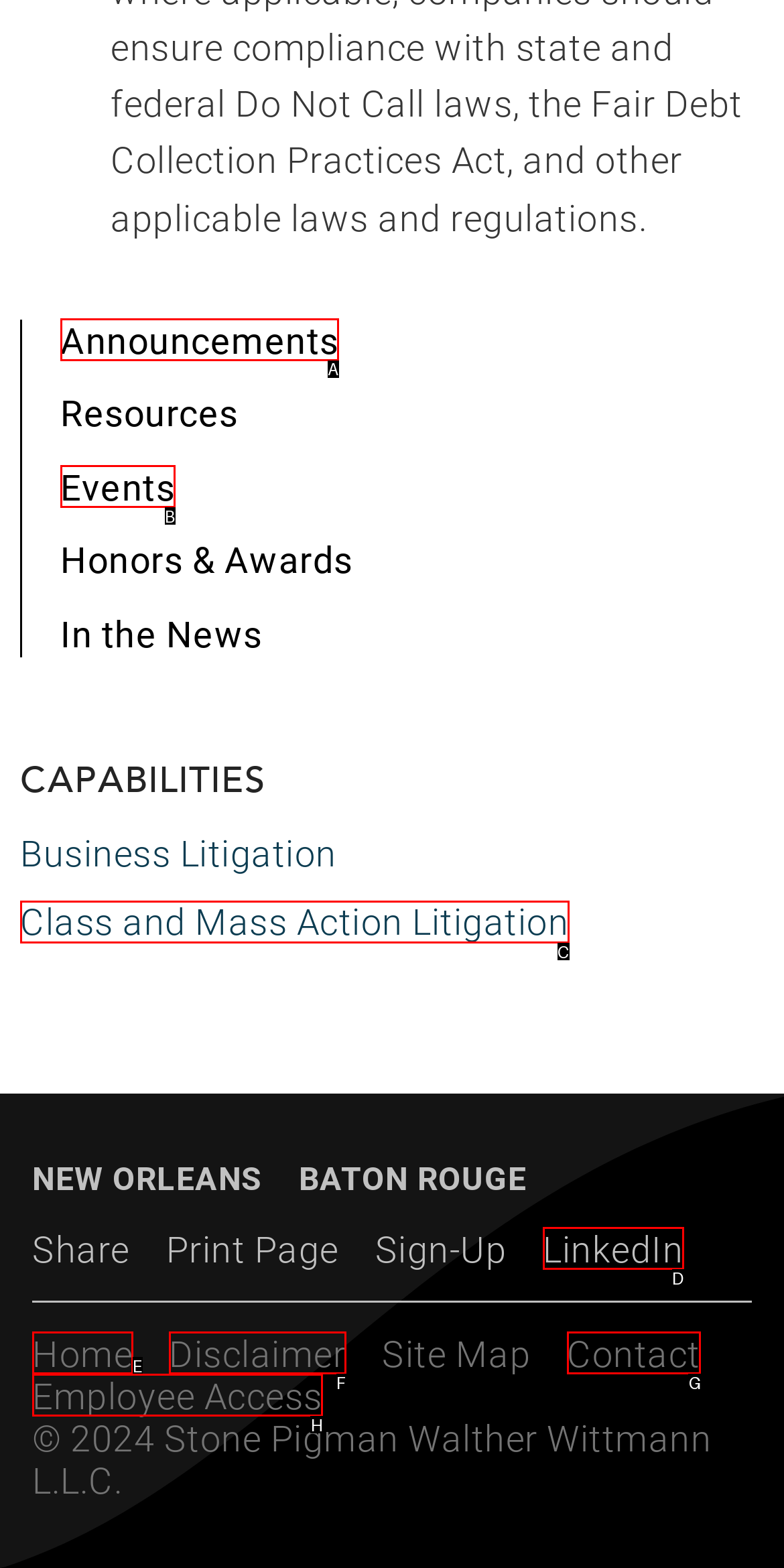Identify the HTML element that should be clicked to accomplish the task: View announcements
Provide the option's letter from the given choices.

A